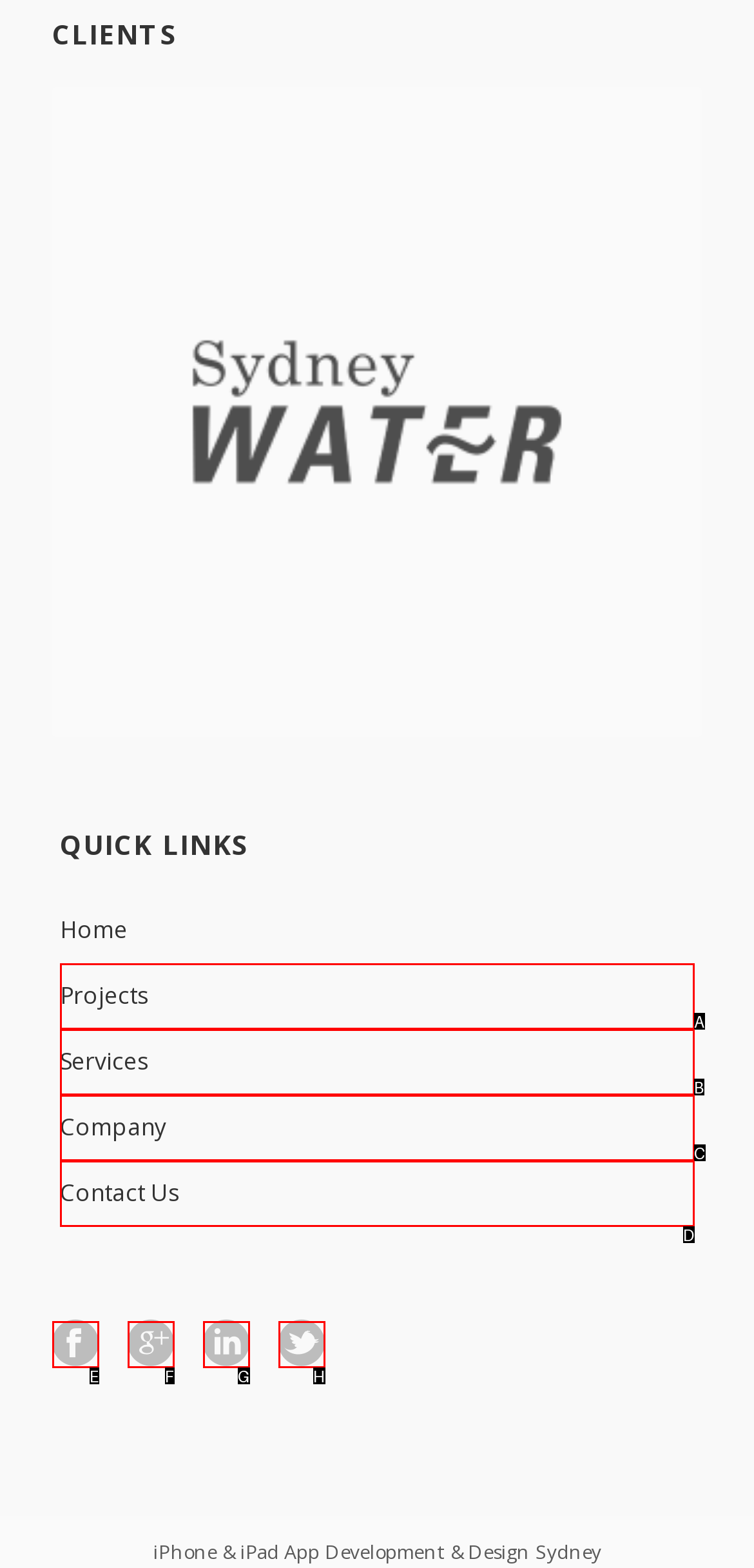Identify the letter of the UI element that corresponds to: Contact Us
Respond with the letter of the option directly.

D